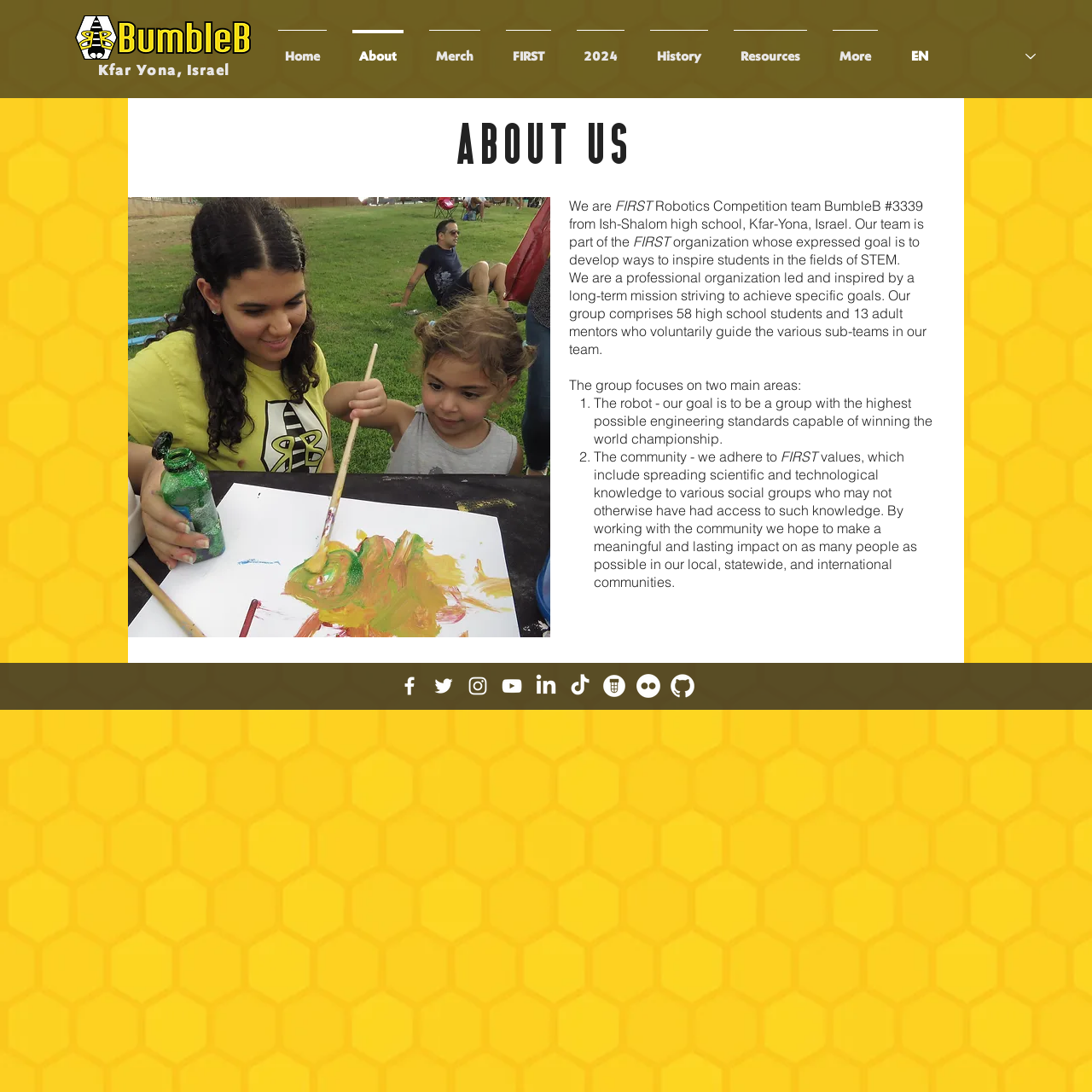Find the bounding box coordinates of the element to click in order to complete this instruction: "Read more about the team's history". The bounding box coordinates must be four float numbers between 0 and 1, denoted as [left, top, right, bottom].

[0.584, 0.027, 0.66, 0.061]